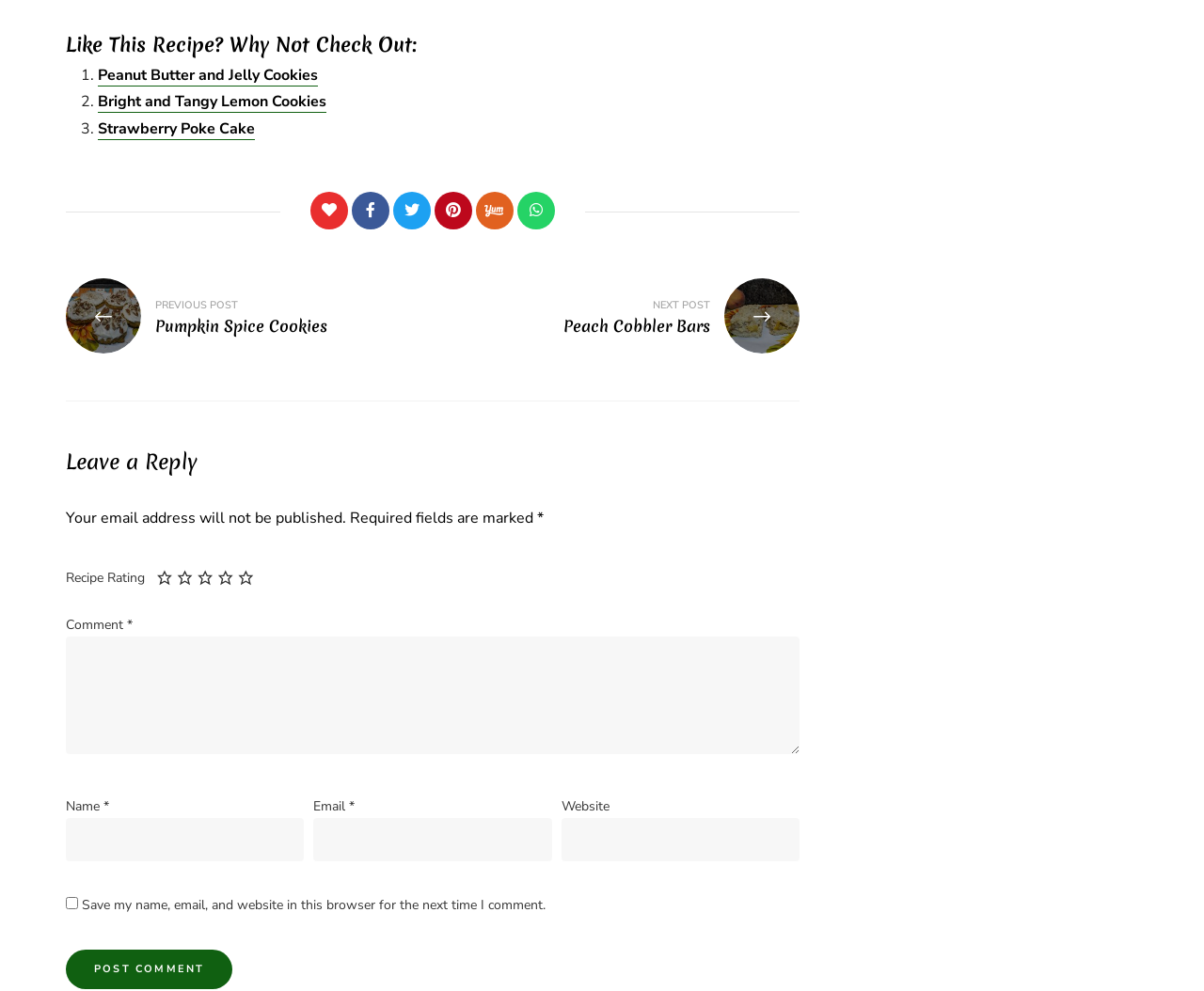What is the title of the first recommended recipe?
Using the visual information, reply with a single word or short phrase.

Peanut Butter and Jelly Cookies